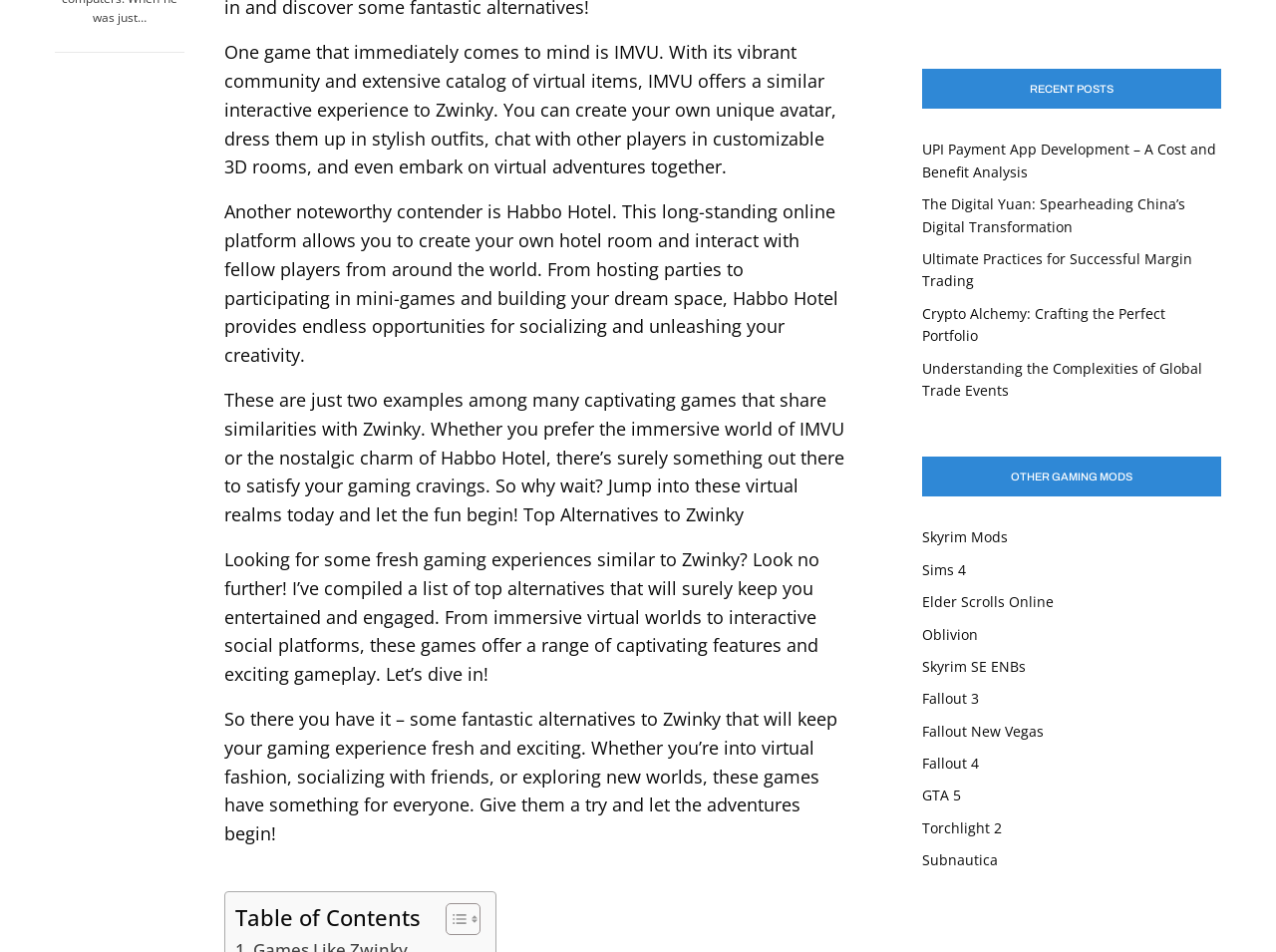Highlight the bounding box of the UI element that corresponds to this description: "Elder Scrolls Online".

[0.723, 0.622, 0.826, 0.642]